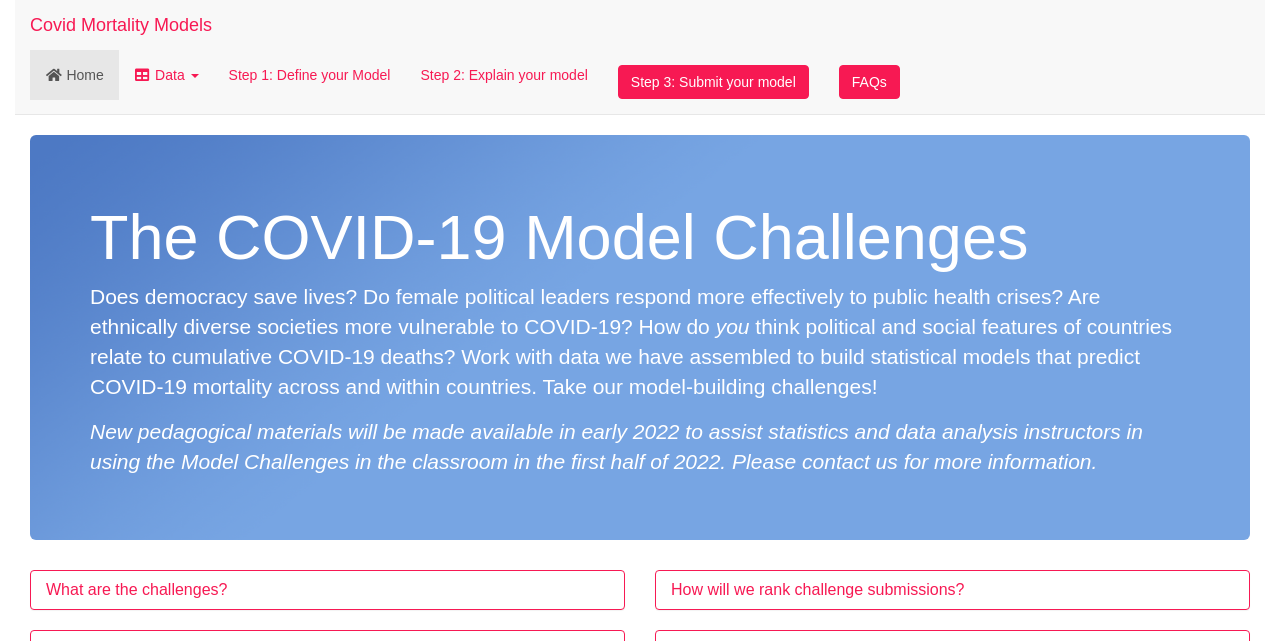Please extract and provide the main headline of the webpage.

The COVID-19 Model Challenges